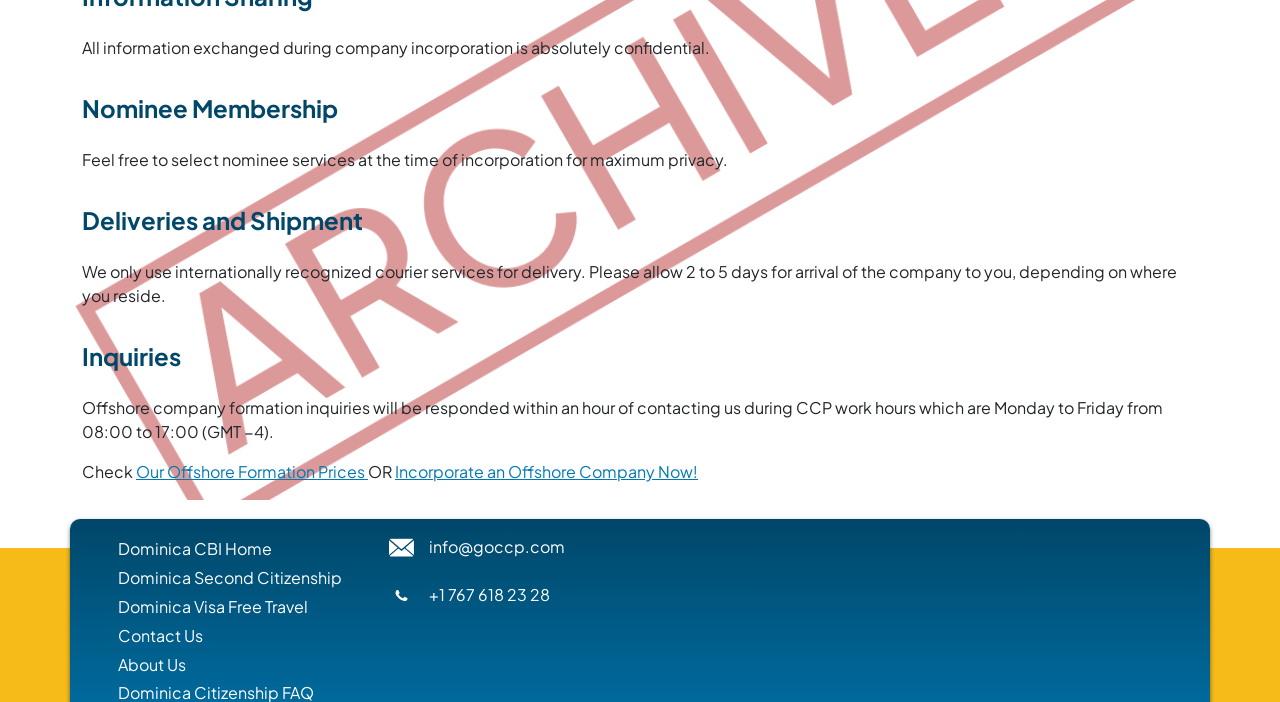Please specify the bounding box coordinates of the element that should be clicked to execute the given instruction: 'Check incorporation prices'. Ensure the coordinates are four float numbers between 0 and 1, expressed as [left, top, right, bottom].

[0.106, 0.657, 0.288, 0.687]